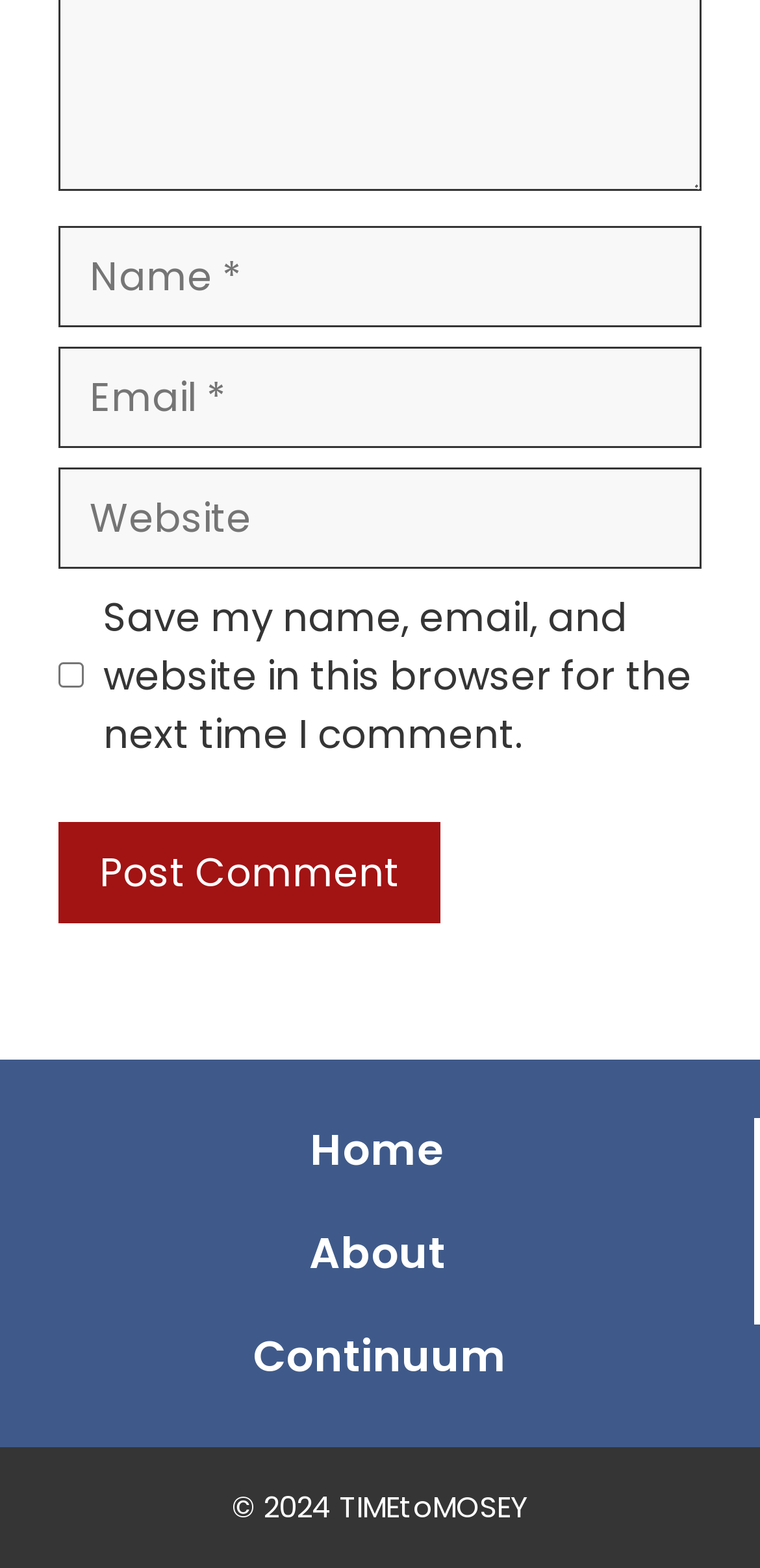What is the function of the 'Post Comment' button?
Based on the visual content, answer with a single word or a brief phrase.

Submit comment